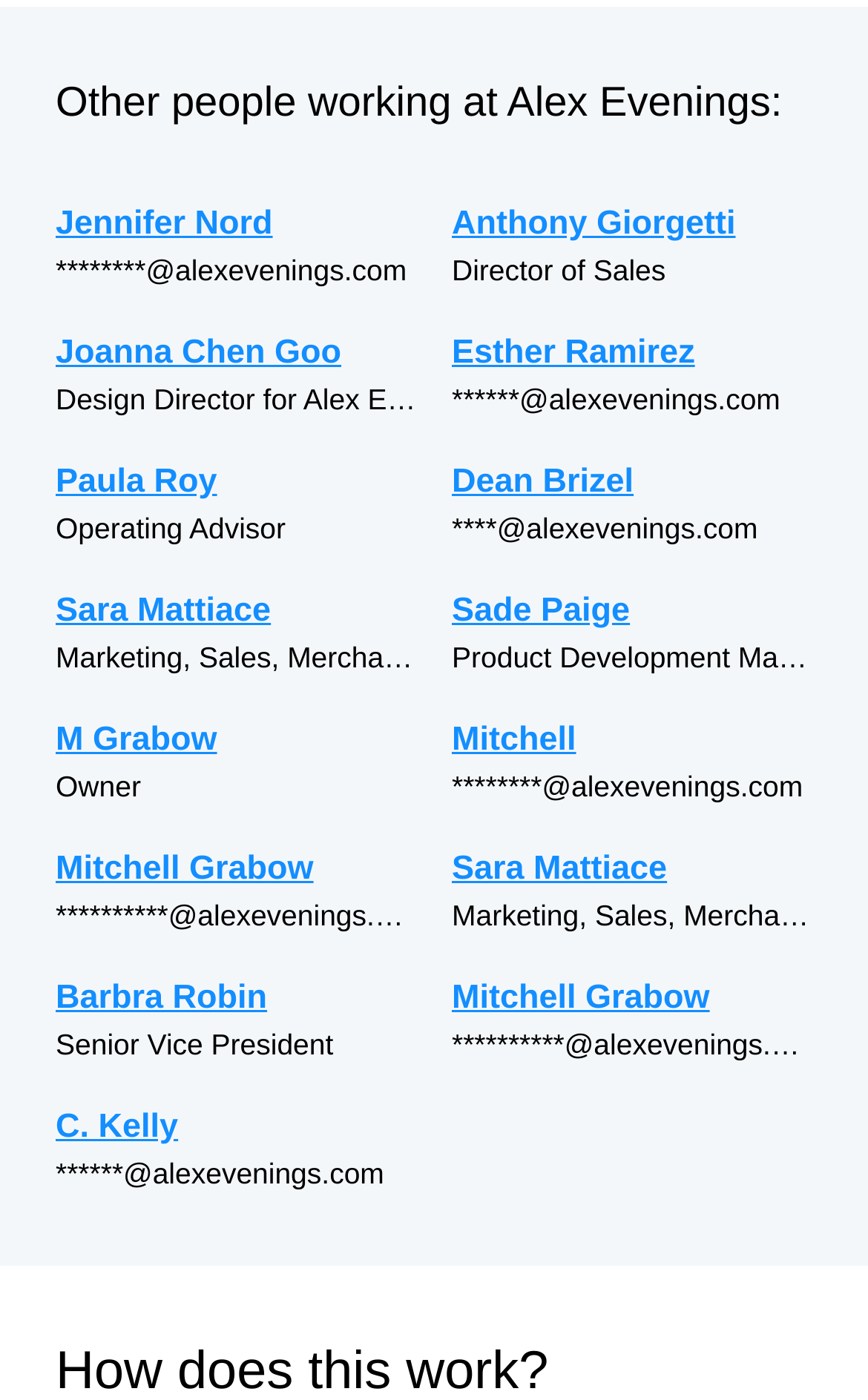What is the company name mentioned on the webpage?
Provide an in-depth and detailed explanation in response to the question.

The company name 'Alex Evenings' is mentioned multiple times on the webpage, specifically in the email addresses and job titles of the employees listed.